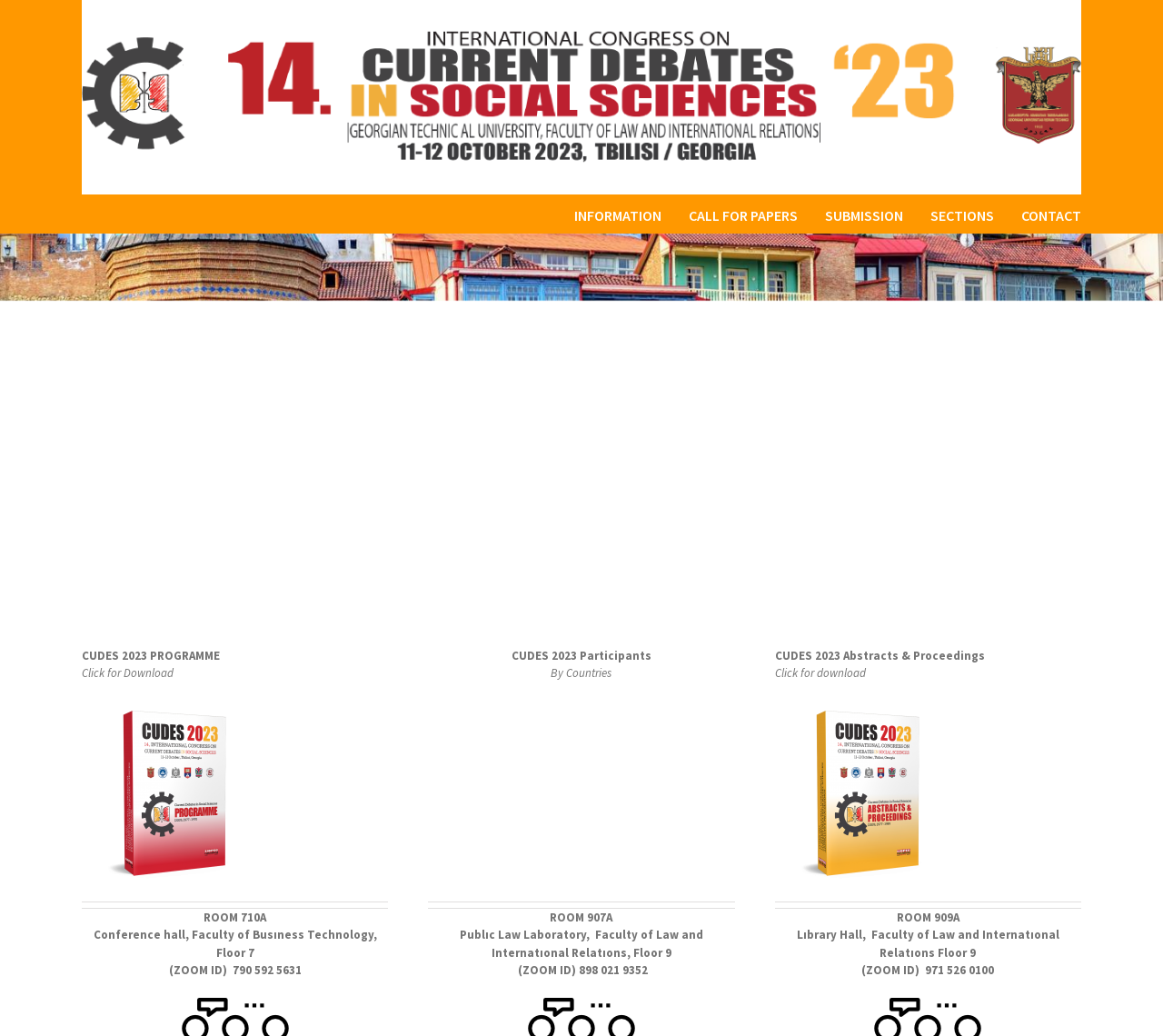Refer to the screenshot and give an in-depth answer to this question: What is the faculty of the Conference hall?

I looked at the text description of ROOM 710A and found that it is located in the Faculty of Business Technology, Floor 7.